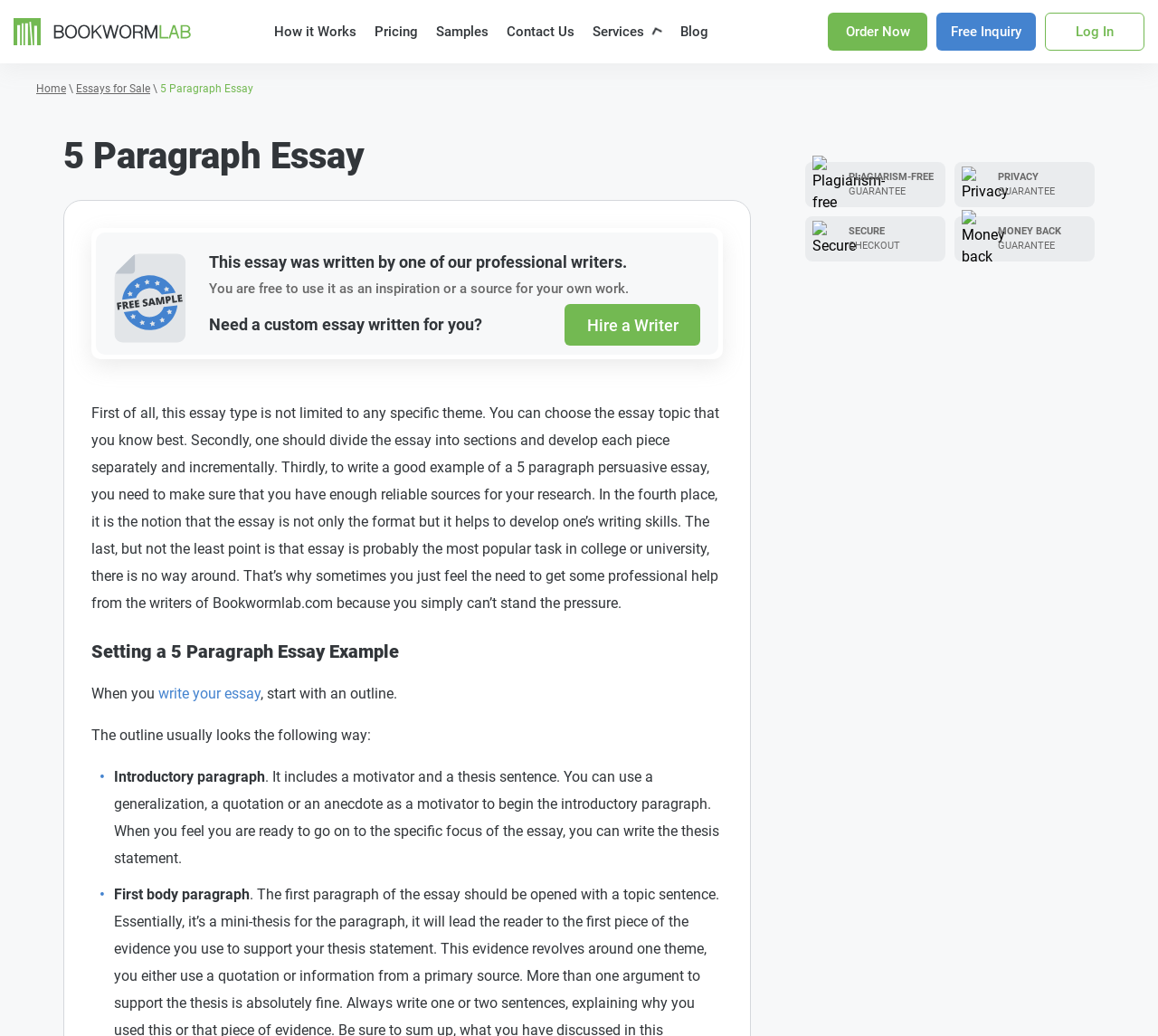Please locate the bounding box coordinates of the element's region that needs to be clicked to follow the instruction: "Click on the 'Hire a Writer' link". The bounding box coordinates should be provided as four float numbers between 0 and 1, i.e., [left, top, right, bottom].

[0.488, 0.293, 0.605, 0.334]